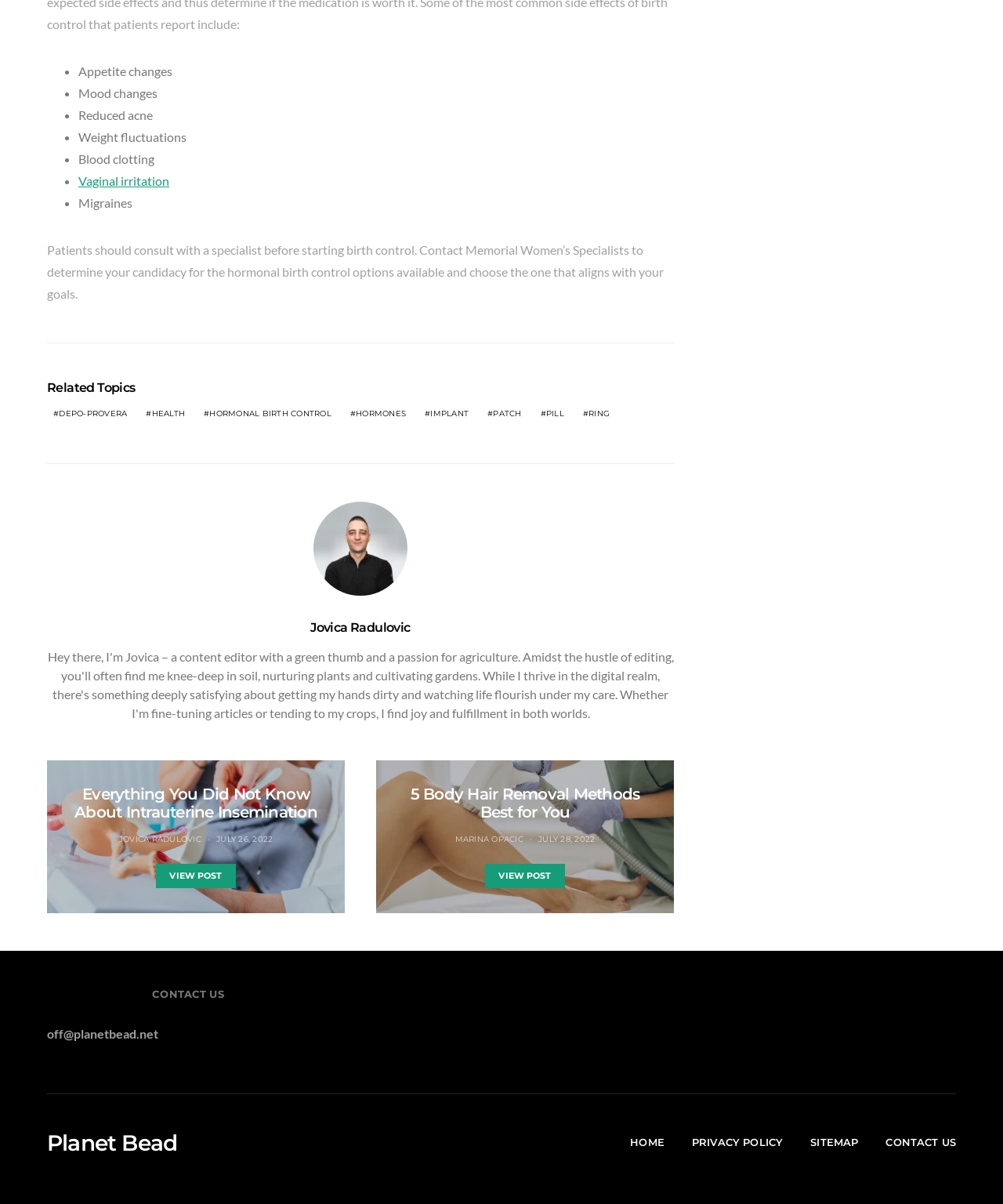What is the topic of the first related article?
Answer briefly with a single word or phrase based on the image.

Intrauterine Insemination